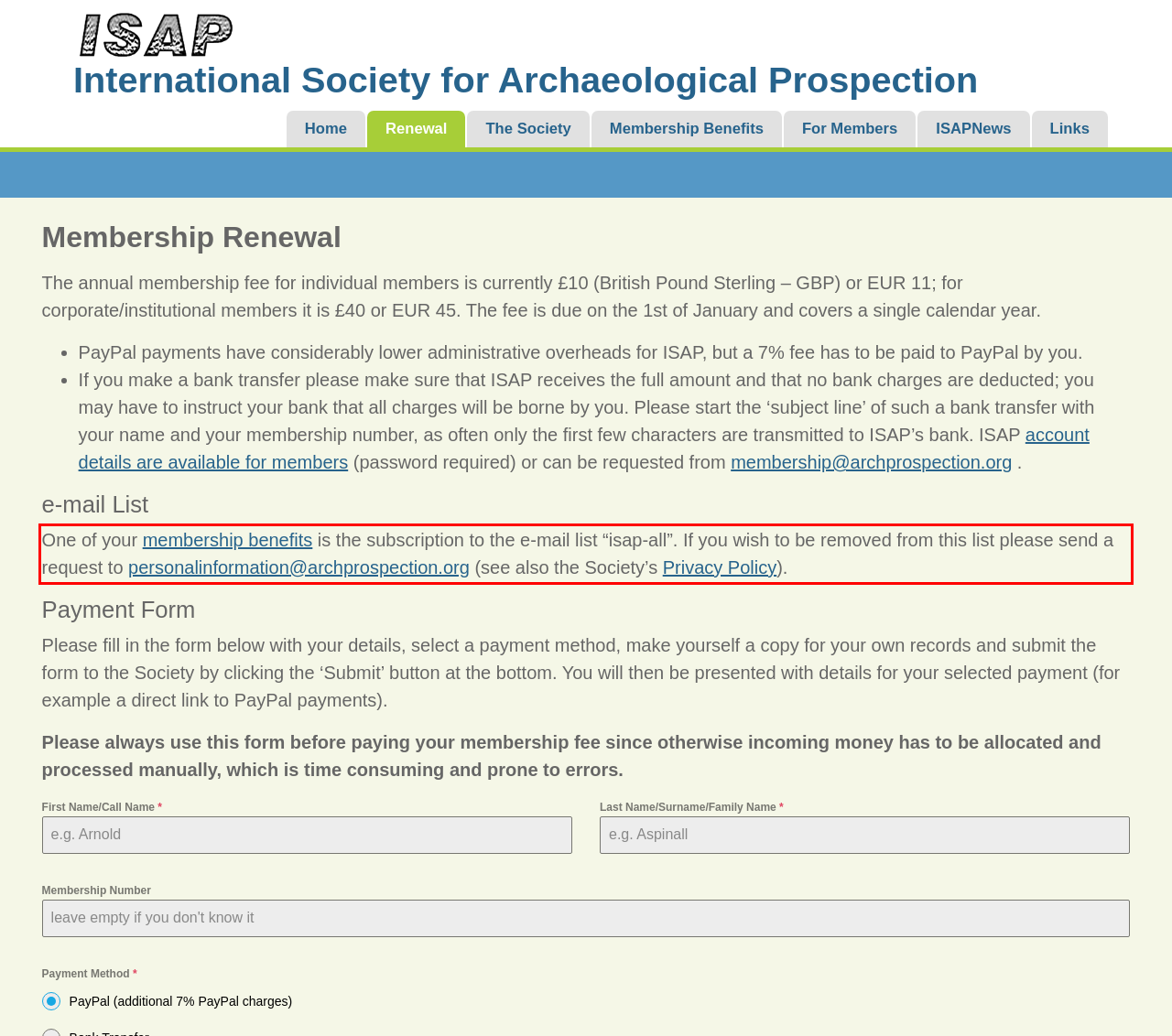Please examine the webpage screenshot and extract the text within the red bounding box using OCR.

One of your membership benefits is the subscription to the e-mail list “isap-all”. If you wish to be removed from this list please send a request to personalinformation@archprospection.org (see also the Society’s Privacy Policy).